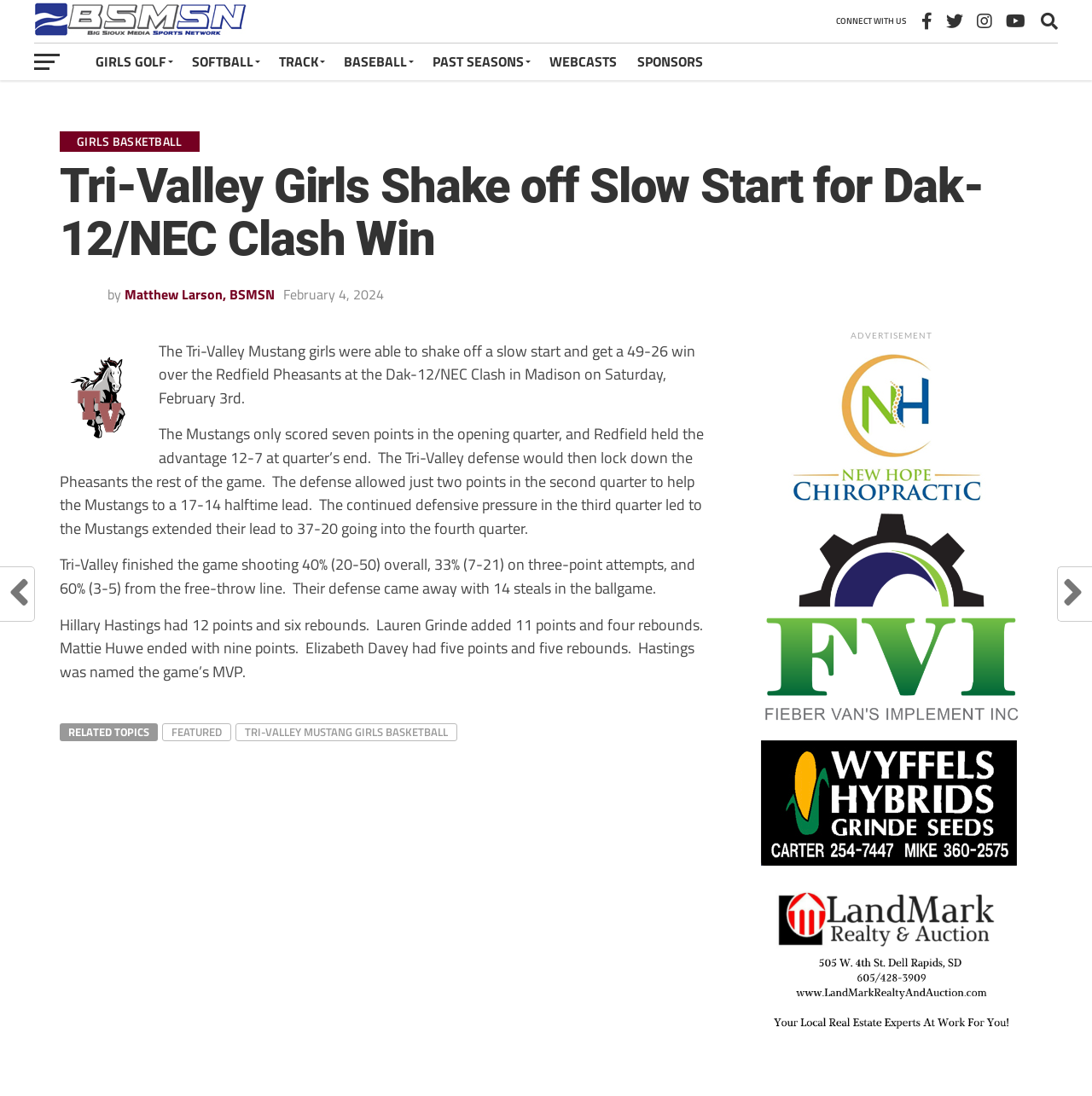Who was named the game's MVP?
Look at the image and construct a detailed response to the question.

I found this information in the text 'Hillary Hastings had 12 points and six rebounds. ... Hastings was named the game’s MVP.' which explicitly states that Hillary Hastings was the MVP.